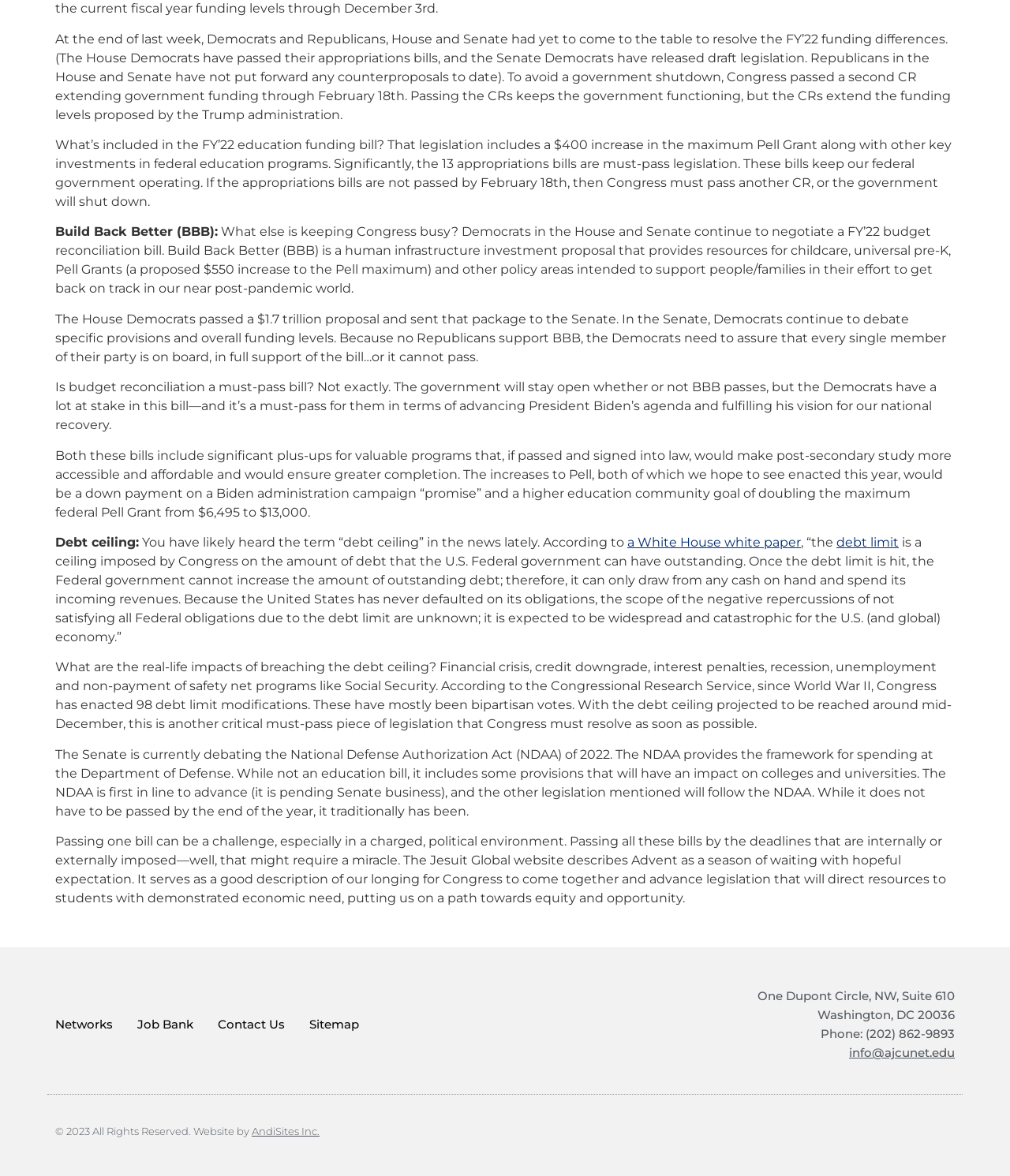What is the topic of the article?
Using the information presented in the image, please offer a detailed response to the question.

Based on the content of the webpage, it appears to be discussing the current state of government funding and its impact on education, specifically the FY'22 education funding bill and the Build Back Better proposal.